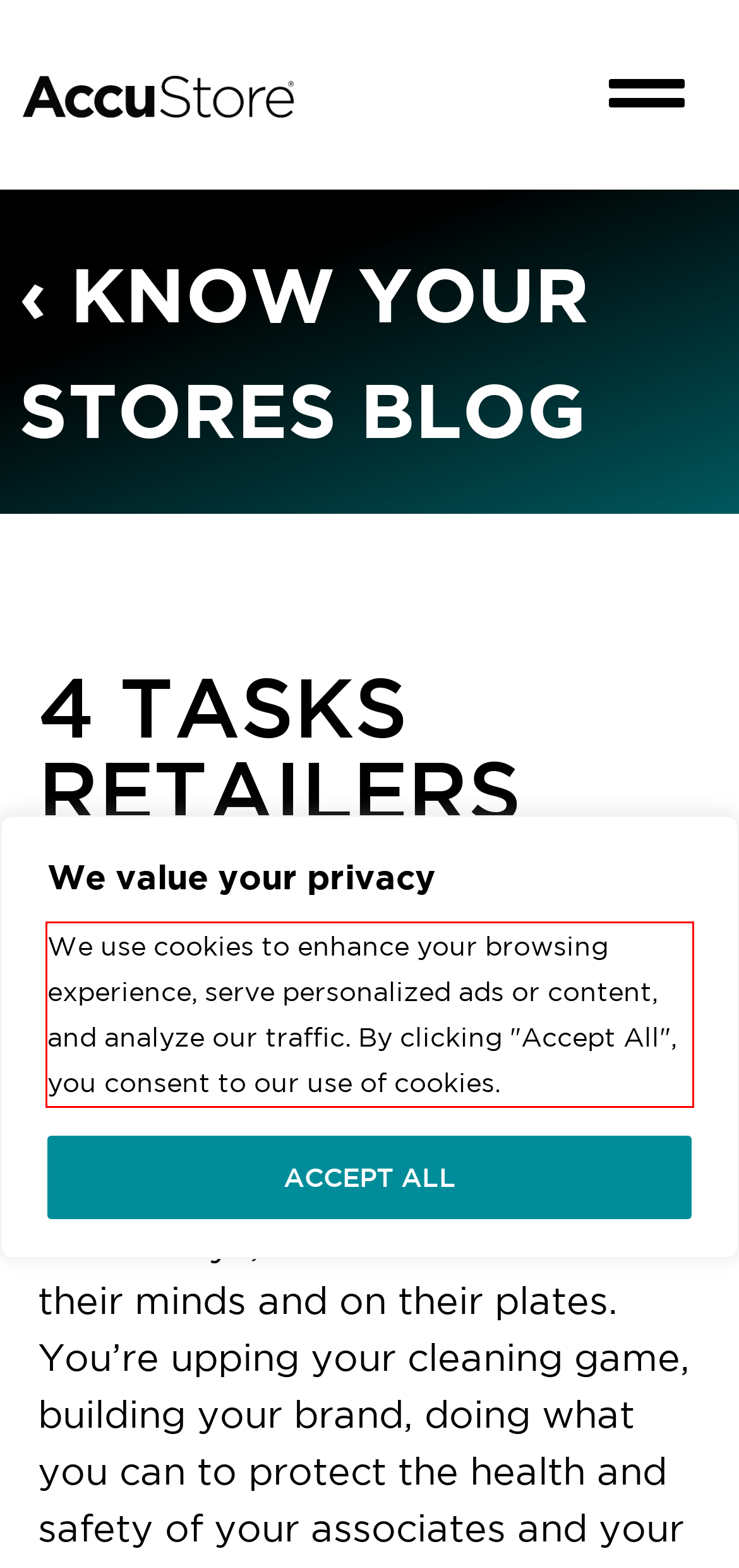Examine the screenshot of the webpage, locate the red bounding box, and perform OCR to extract the text contained within it.

We use cookies to enhance your browsing experience, serve personalized ads or content, and analyze our traffic. By clicking "Accept All", you consent to our use of cookies.